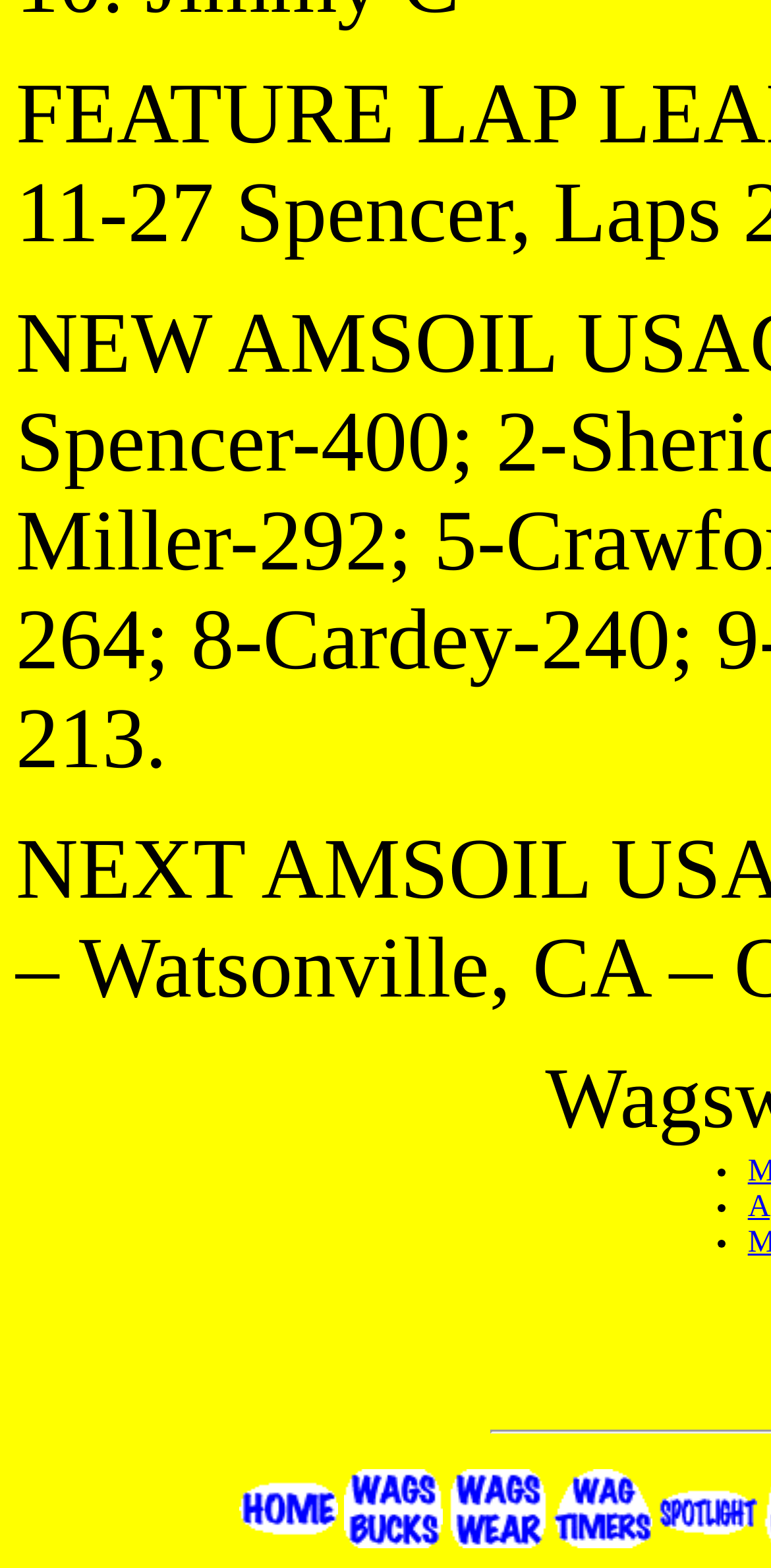Extract the bounding box coordinates for the UI element described as: "name="img103"".

[0.717, 0.946, 0.845, 0.967]